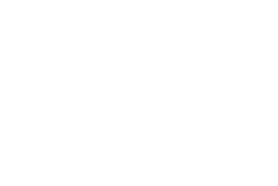What is highlighted in the image?
Give a detailed response to the question by analyzing the screenshot.

The caption states that the image captures the bike's sleek lines and distinctive features, emphasizing its craftsmanship and design ethos, which implies that the image is showcasing the motorcycle's notable design elements.